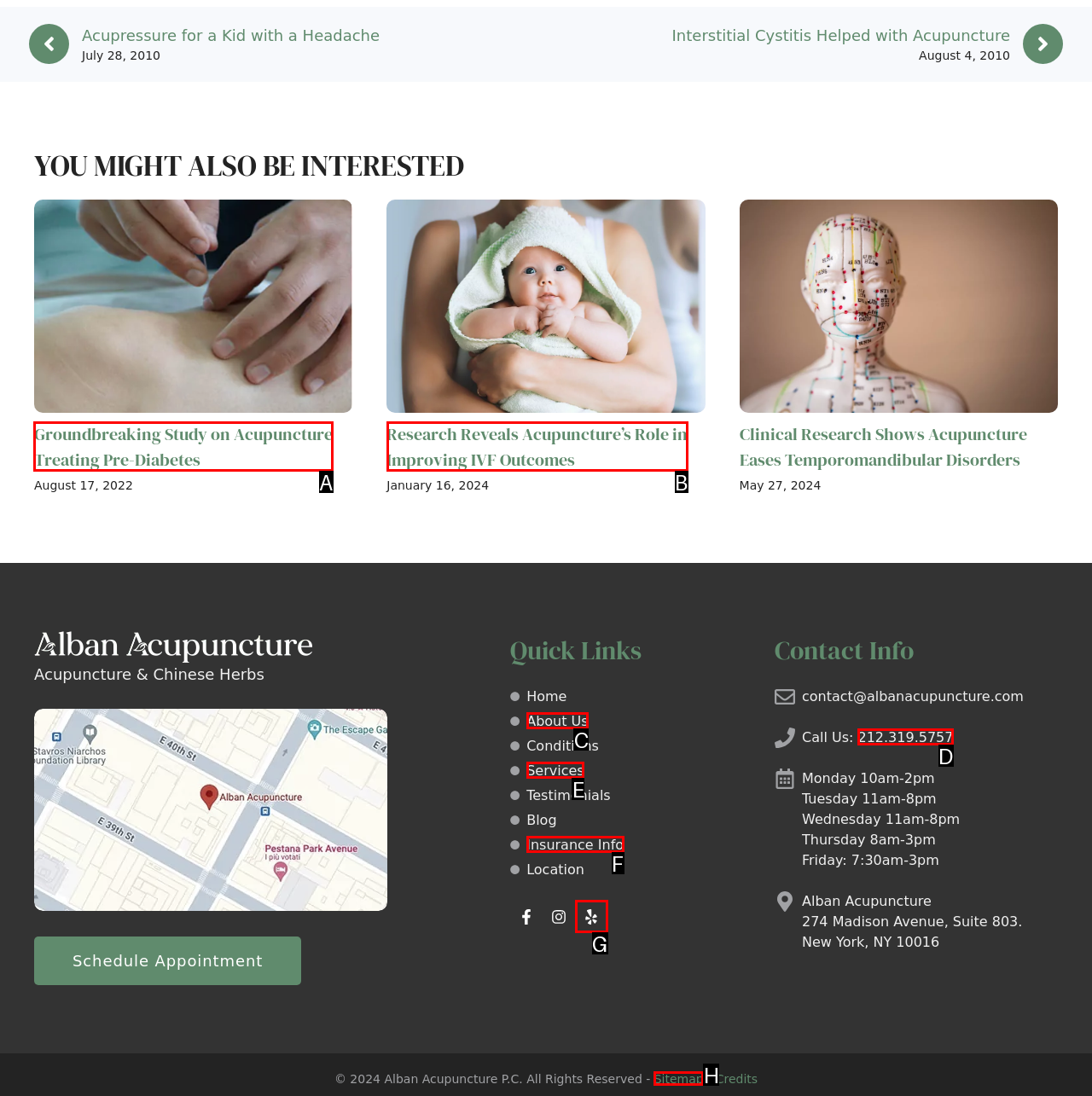Select the HTML element that needs to be clicked to carry out the task: View the 'Groundbreaking Study on Acupuncture Treating Pre-Diabetes' article
Provide the letter of the correct option.

A